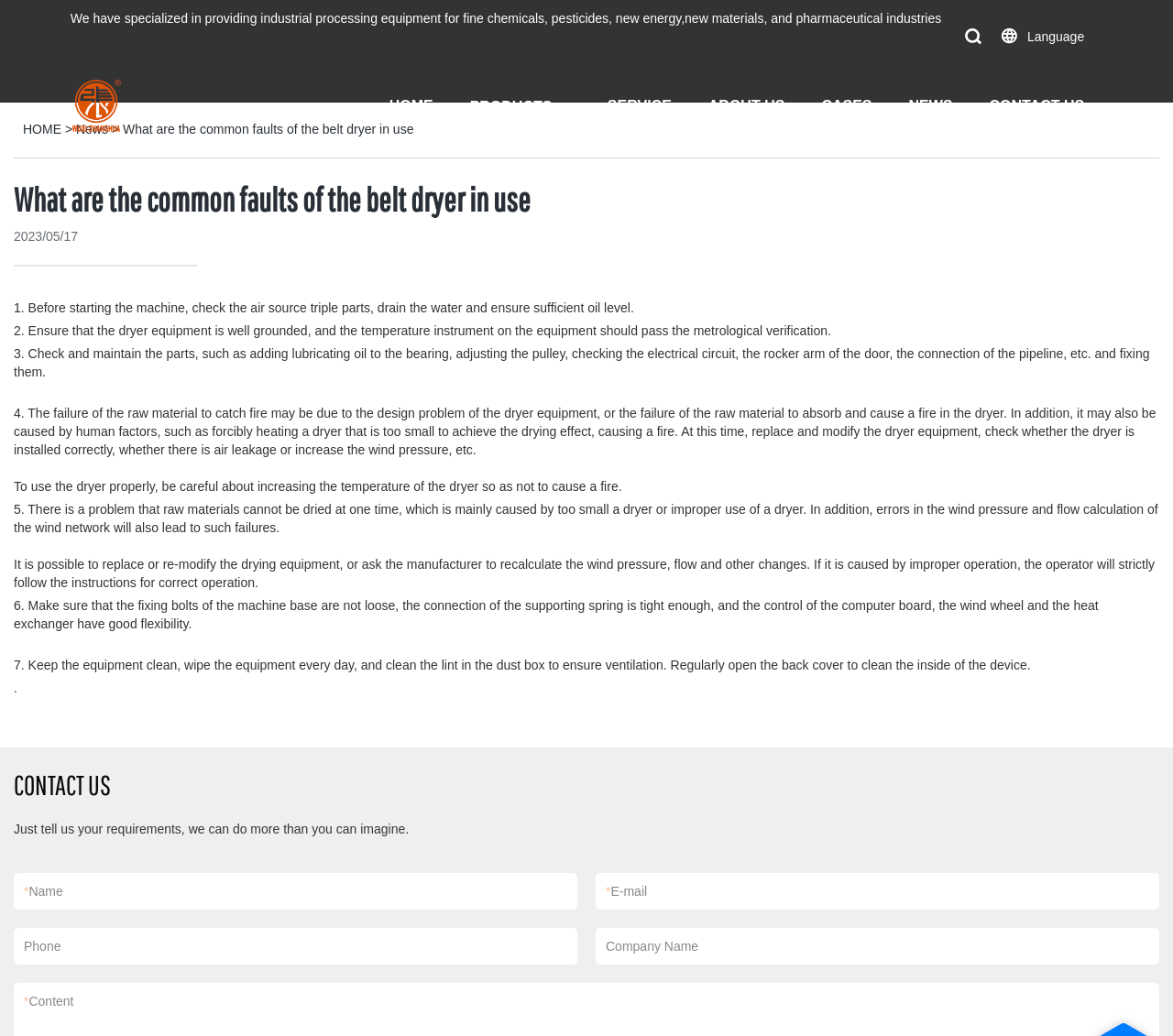What is the topic of the main article?
Provide a thorough and detailed answer to the question.

The main article on the webpage is titled 'What are the common faults of the belt dryer in use' and provides instructions on how to avoid and fix common faults of the belt dryer.